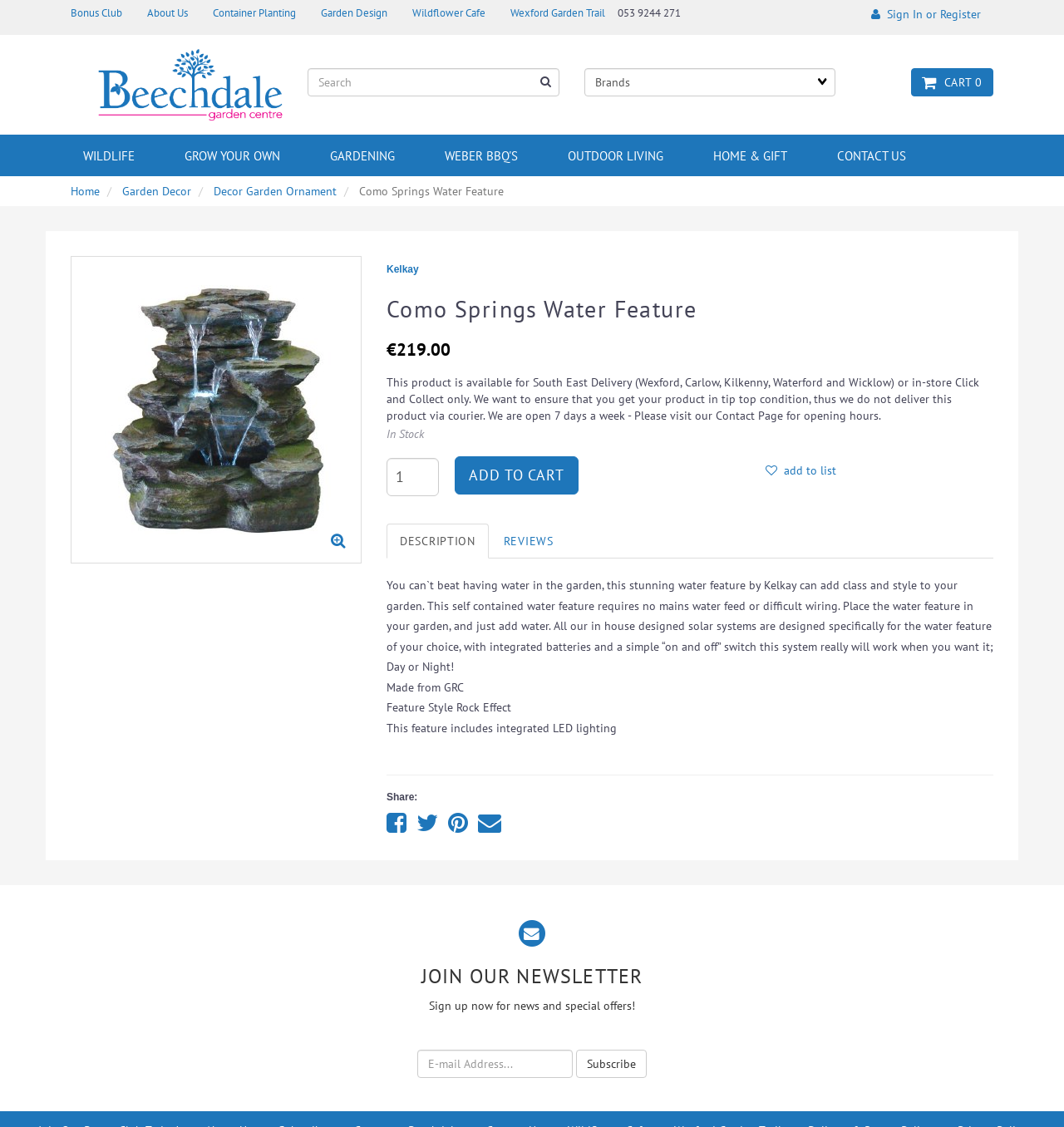Extract the primary headline from the webpage and present its text.

Como Springs Water Feature